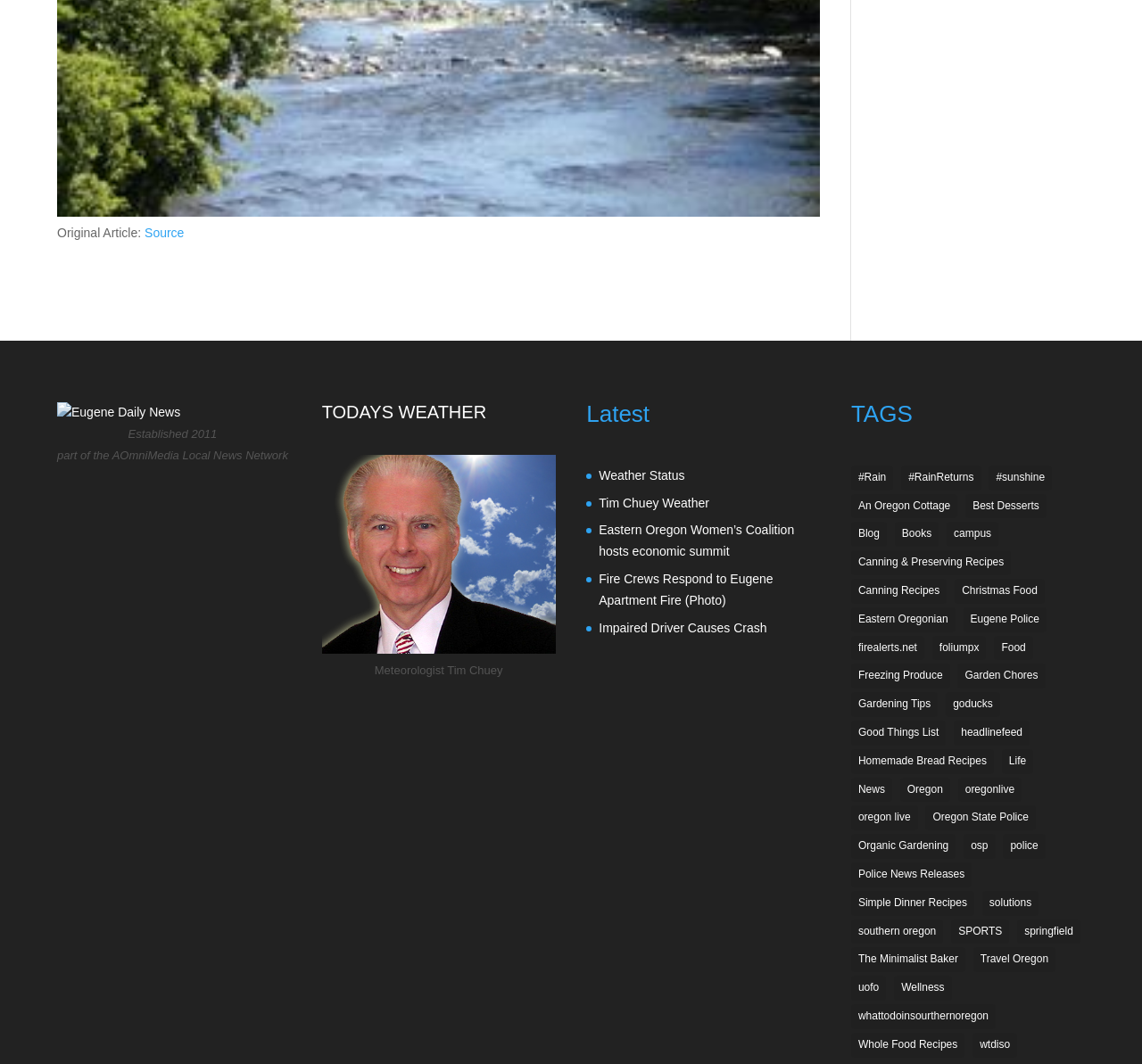Please look at the image and answer the question with a detailed explanation: What is the name of the news organization?

The answer can be found in the figure element with the image 'Eugene Daily News' and the figcaption 'Established 2011 part of the AOmniMedia Local News Network'.